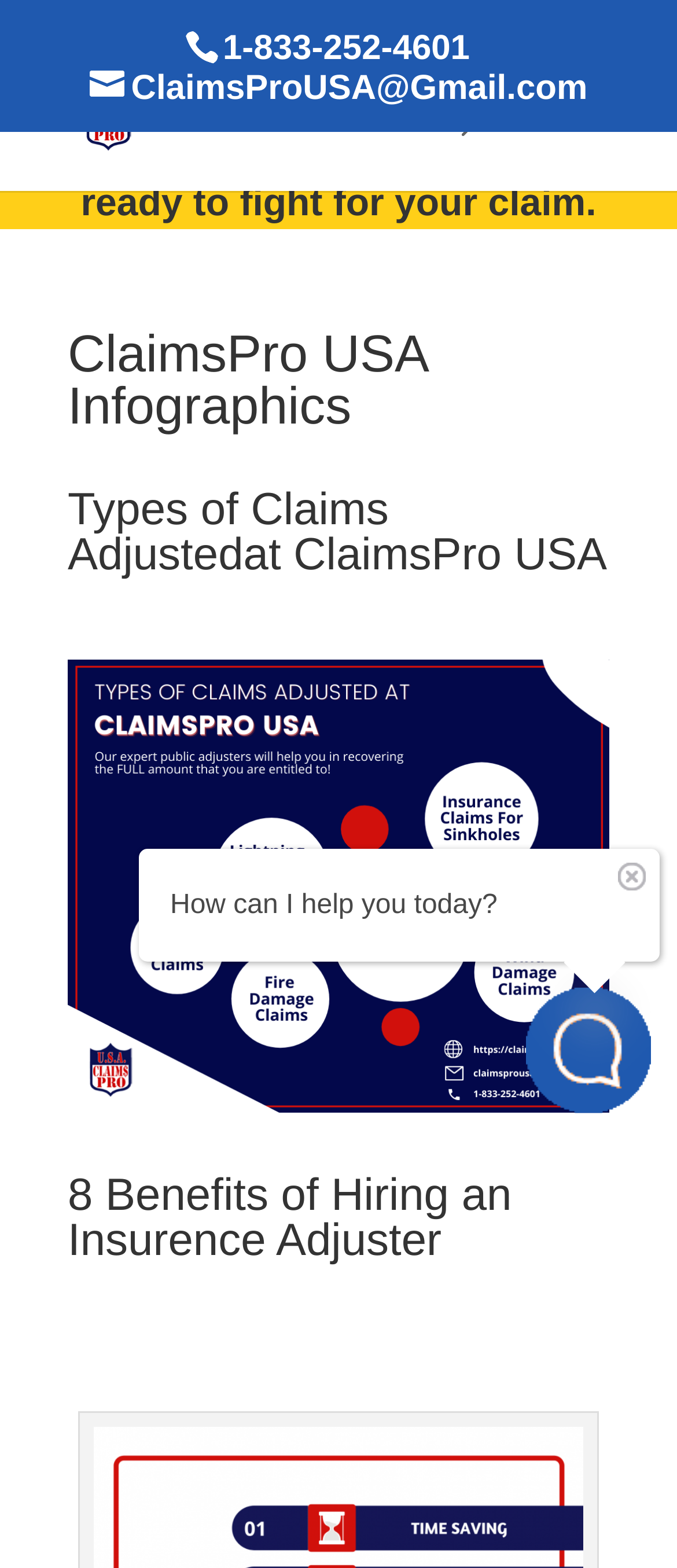What is the main topic of the webpage?
Answer the question with a single word or phrase, referring to the image.

ClaimsPro USA